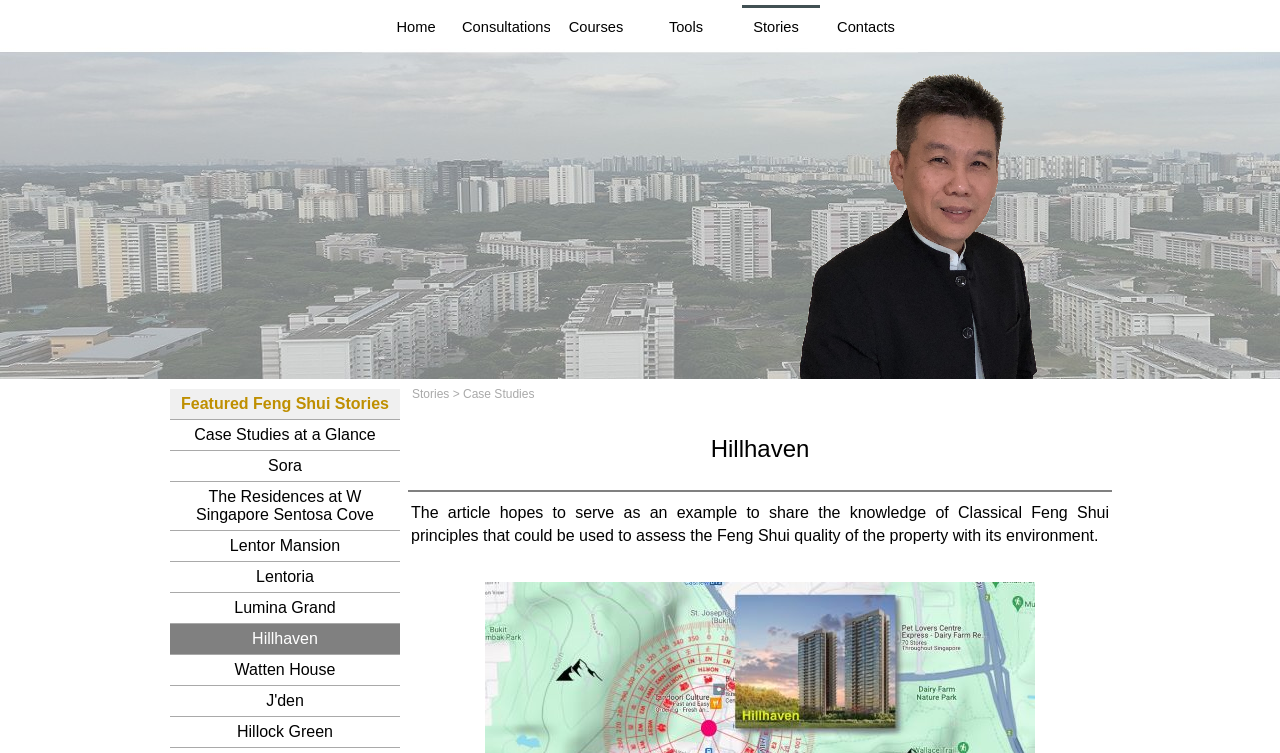Examine the image carefully and respond to the question with a detailed answer: 
How many main navigation links are at the top of the webpage?

I count 5 main navigation links at the top of the webpage, including 'Home', 'Consultations', 'Courses', 'Tools', and 'Stories'.